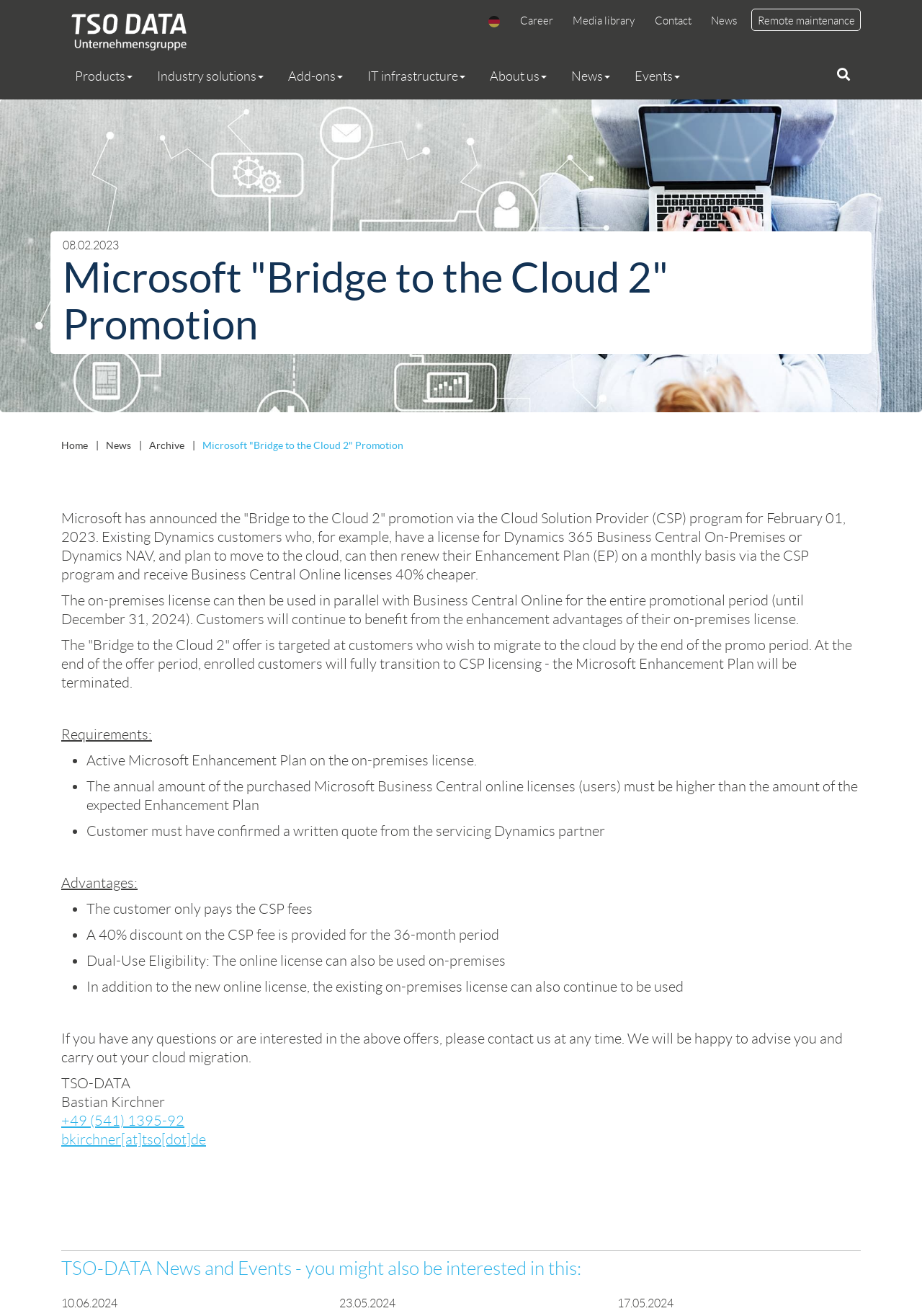Explain in detail what is displayed on the webpage.

This webpage appears to be a promotional page for the "Bridge to the Cloud 2" offer from Microsoft, specifically targeting customers who want to migrate their Microsoft Dynamics 365 Business Central on-premises solution to the online version. 

At the top of the page, there is a header section with a logo and a navigation menu that includes links to various pages such as "Career", "Media library", "Contact", "News", and "Remote maintenance". 

Below the header, there is a section that displays a list of news articles, with the first article being the "Bridge to the Cloud 2" promotion. This section takes up most of the page's content area. 

The main content area is divided into several sections. The first section explains the promotion, stating that existing Dynamics customers can renew their Enhancement Plan on a monthly basis via the Cloud Solution Provider (CSP) program and receive Business Central Online licenses 40% cheaper. 

The next section outlines the requirements for the promotion, including having an active Microsoft Enhancement Plan on the on-premises license, purchasing a certain amount of Microsoft Business Central online licenses, and confirming a written quote from the servicing Dynamics partner. 

Following that, there is a section highlighting the advantages of the promotion, including only paying CSP fees, a 40% discount on the CSP fee for 36 months, dual-use eligibility, and being able to continue using the existing on-premises license. 

After that, there is a call-to-action section encouraging visitors to contact the company, TSO-DATA, for more information or to carry out their cloud migration. This section includes the company's contact information, including phone number and email address. 

At the bottom of the page, there is a separator line, followed by a section titled "TSO-DATA News and Events - you might also be interested in this:", which displays a list of news articles with dates.